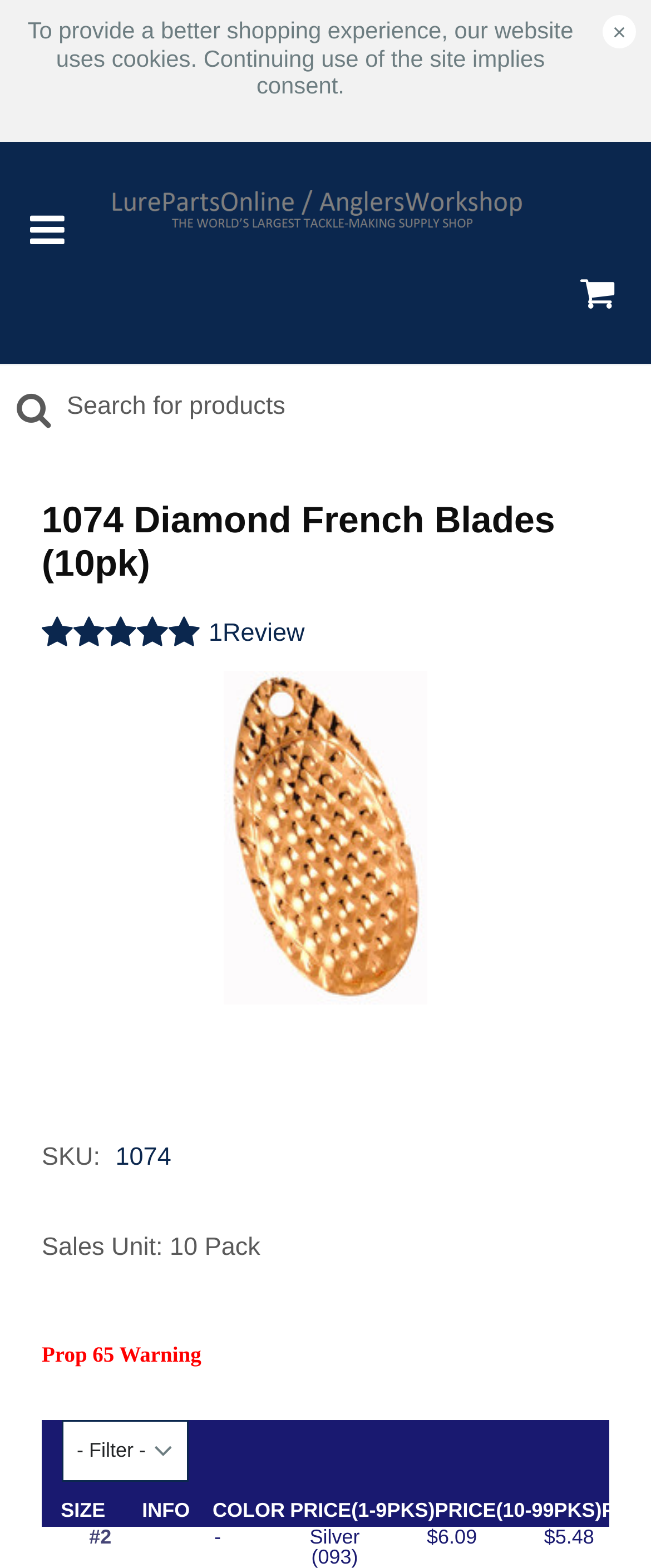Please respond to the question using a single word or phrase:
Is there a warning or notification on the page?

Yes